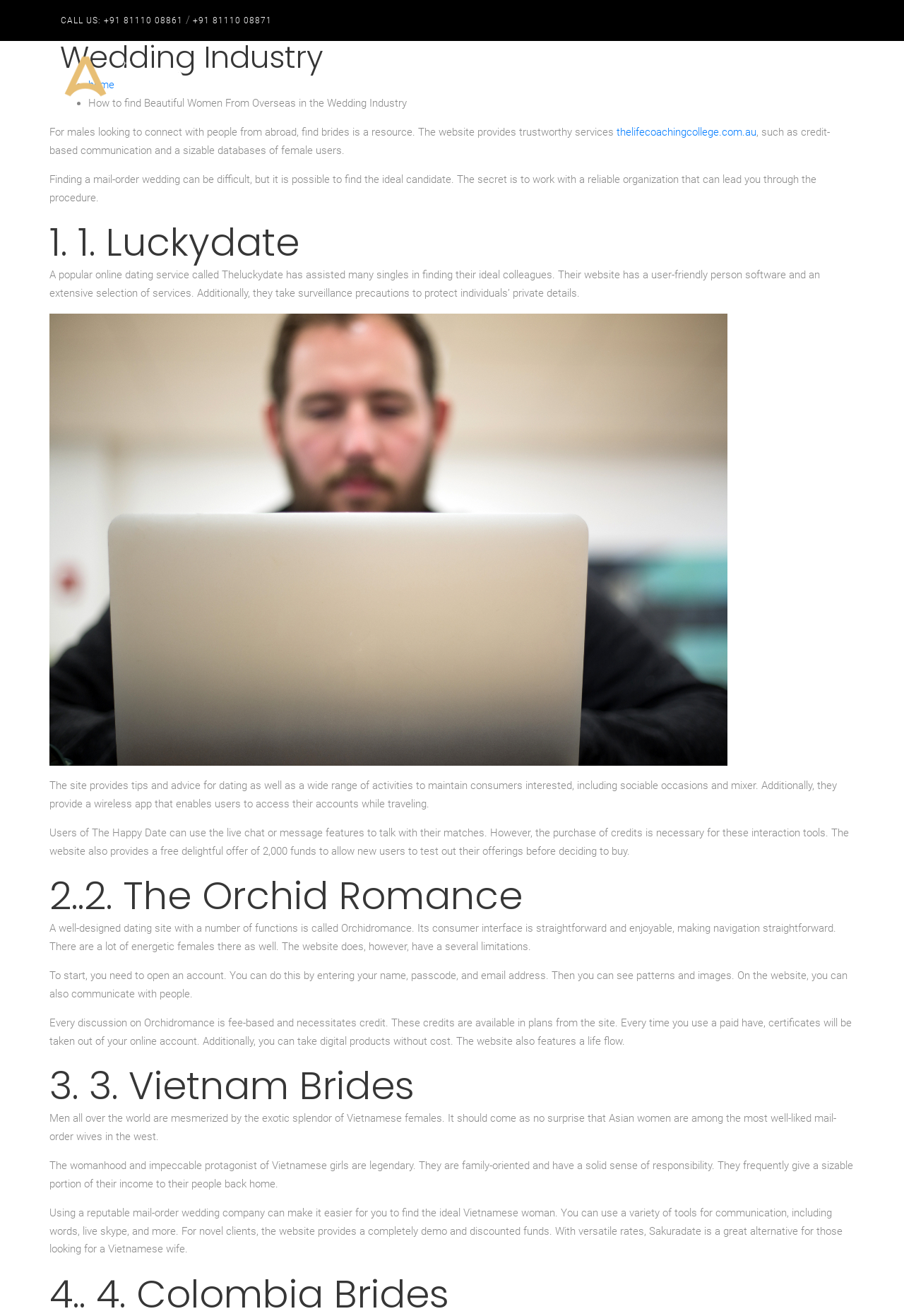What is a characteristic of Vietnamese women?
From the details in the image, provide a complete and detailed answer to the question.

The webpage describes Vietnamese women as being family-oriented and having a strong sense of responsibility. They are also known for their womanhood and impeccable protagonist, and often send a significant portion of their income to their families back home.